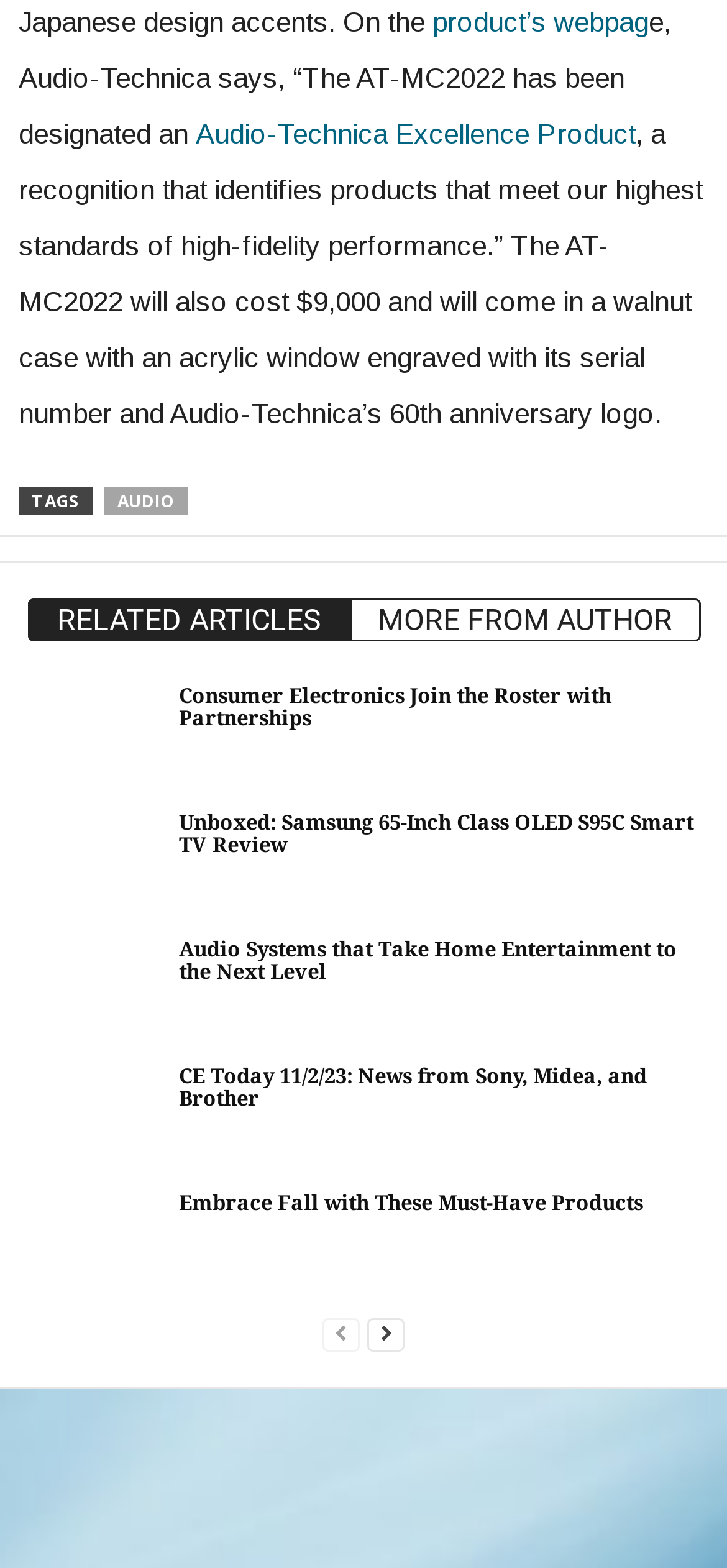Kindly provide the bounding box coordinates of the section you need to click on to fulfill the given instruction: "Check out 'Consumer Electronics Join the Roster with Partnerships'".

[0.026, 0.433, 0.218, 0.499]